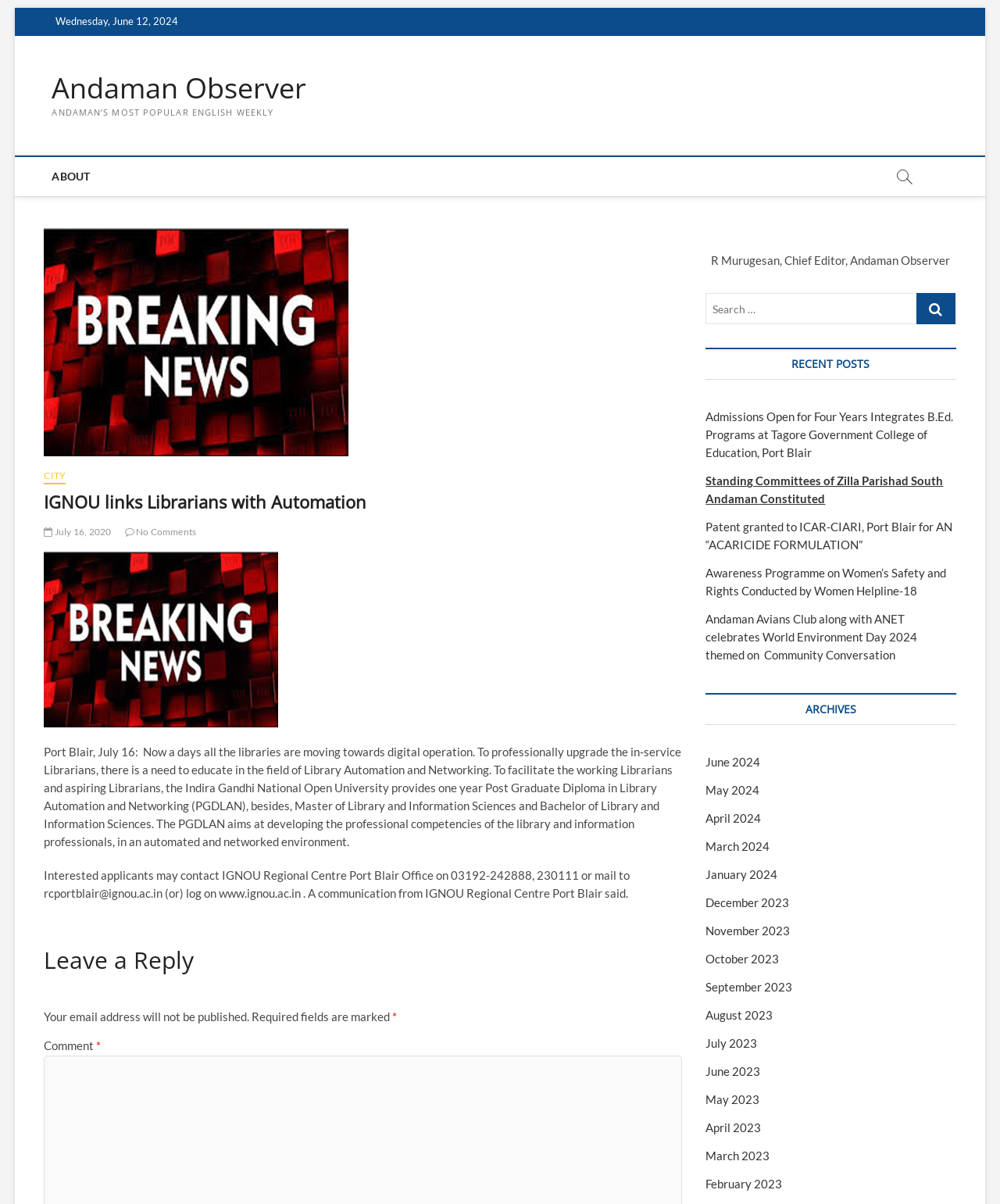Please determine the bounding box coordinates of the element to click in order to execute the following instruction: "View recent posts". The coordinates should be four float numbers between 0 and 1, specified as [left, top, right, bottom].

[0.706, 0.289, 0.956, 0.316]